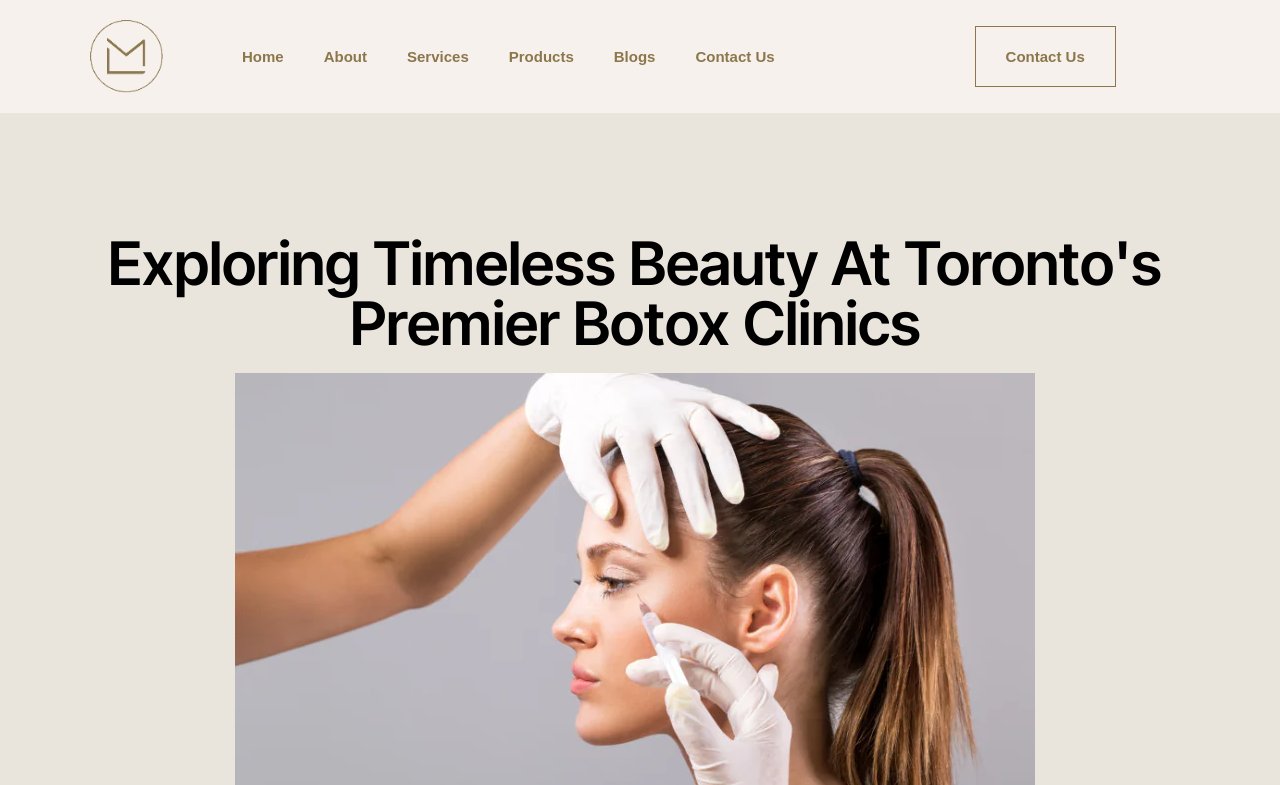Determine the bounding box coordinates of the UI element that matches the following description: "Contact Us". The coordinates should be four float numbers between 0 and 1 in the format [left, top, right, bottom].

[0.528, 0.043, 0.621, 0.101]